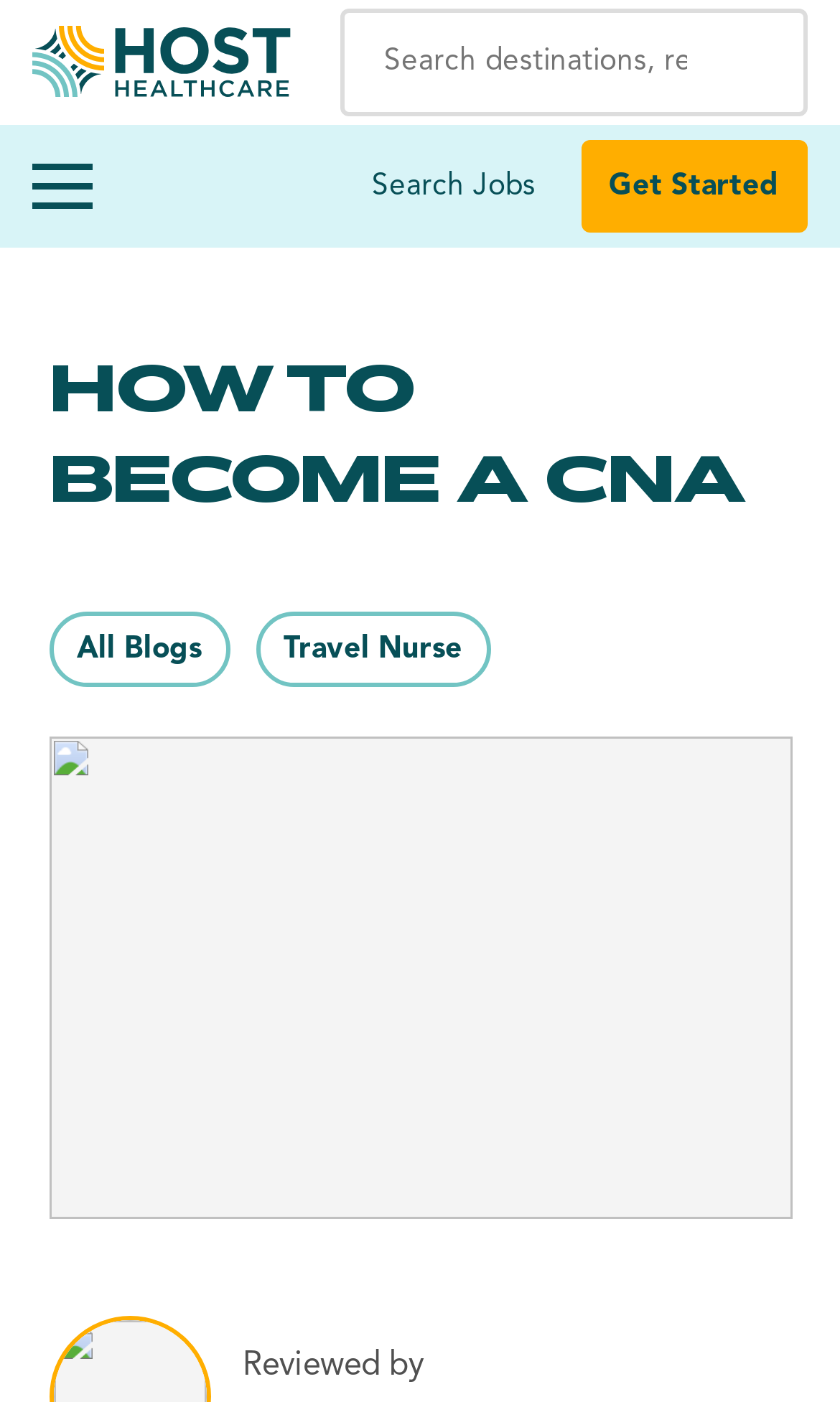Please respond in a single word or phrase: 
What is the topic of the main content?

How to become a CNA